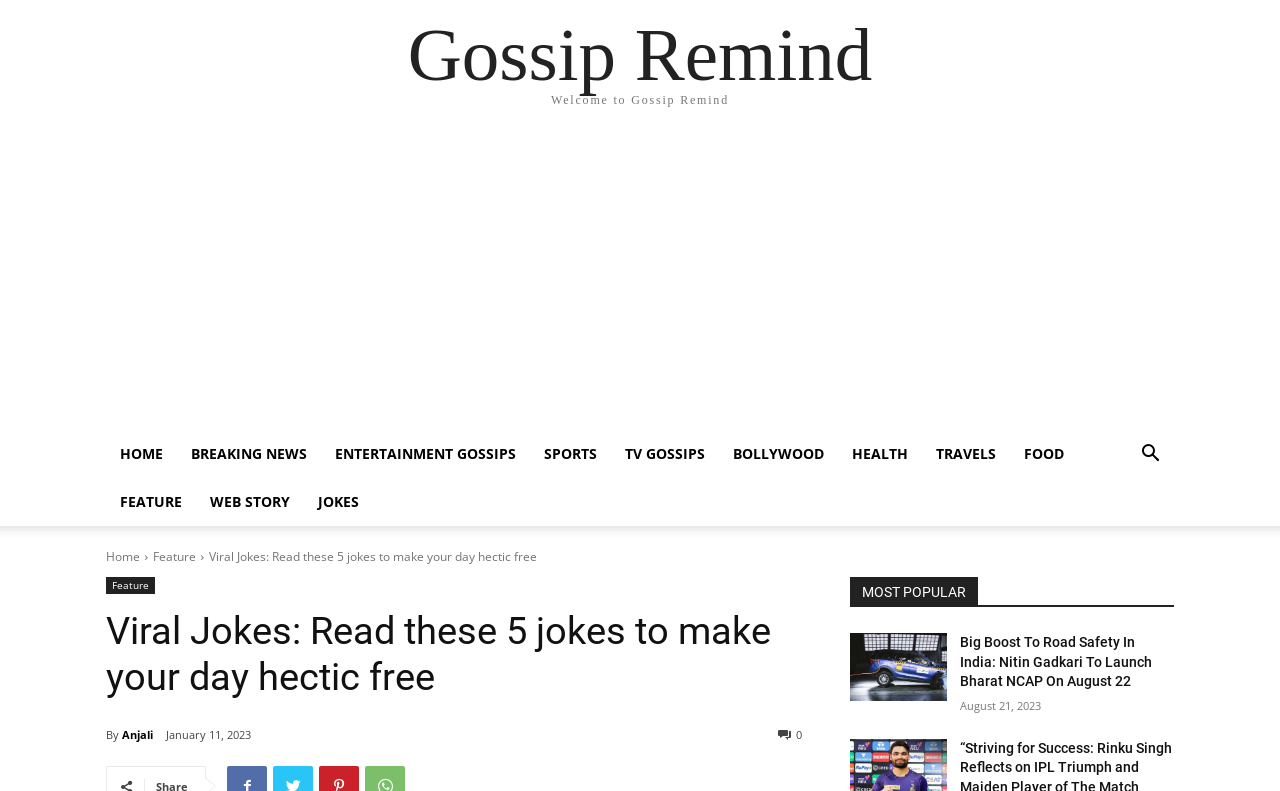Provide a one-word or brief phrase answer to the question:
What is the author of the article 'Viral Jokes: Read these 5 jokes to make your day hectic free'?

Anjali